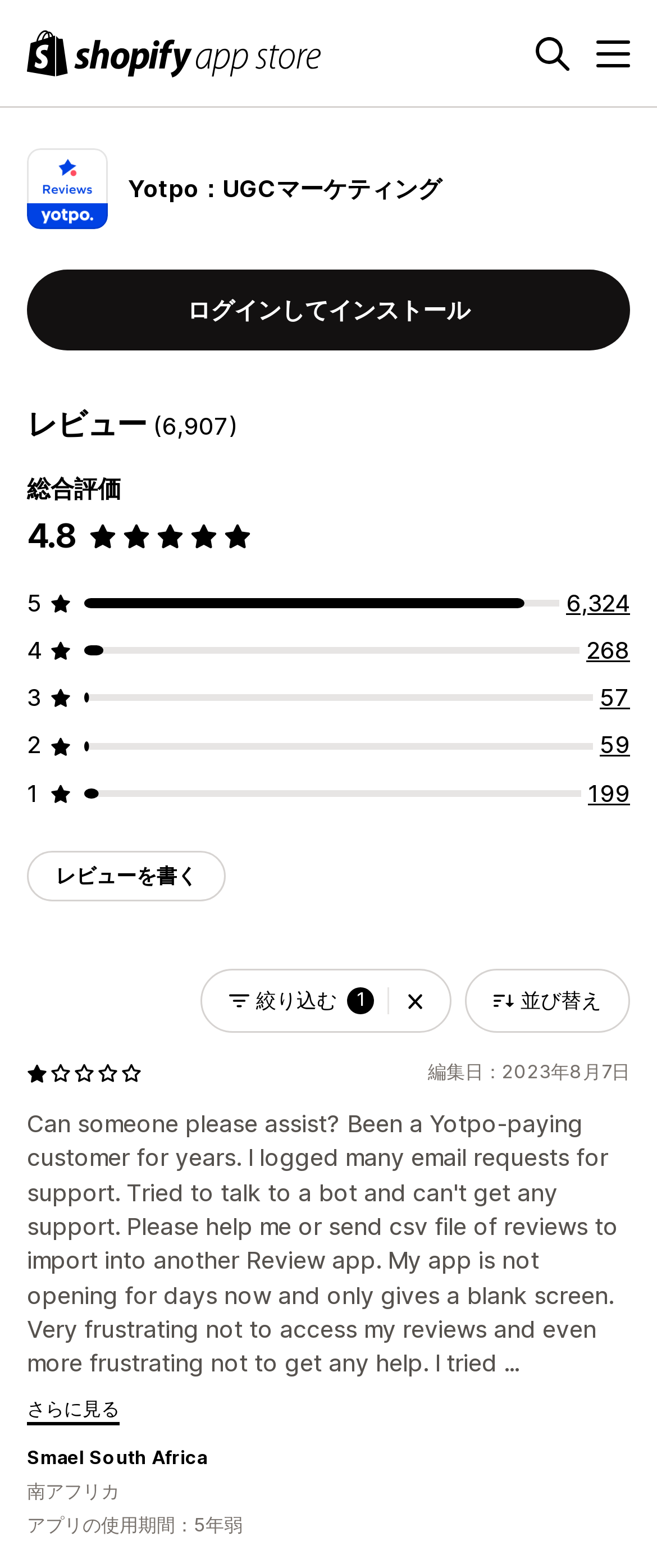Show the bounding box coordinates for the HTML element as described: "ログインしてインストール".

[0.041, 0.172, 0.959, 0.223]